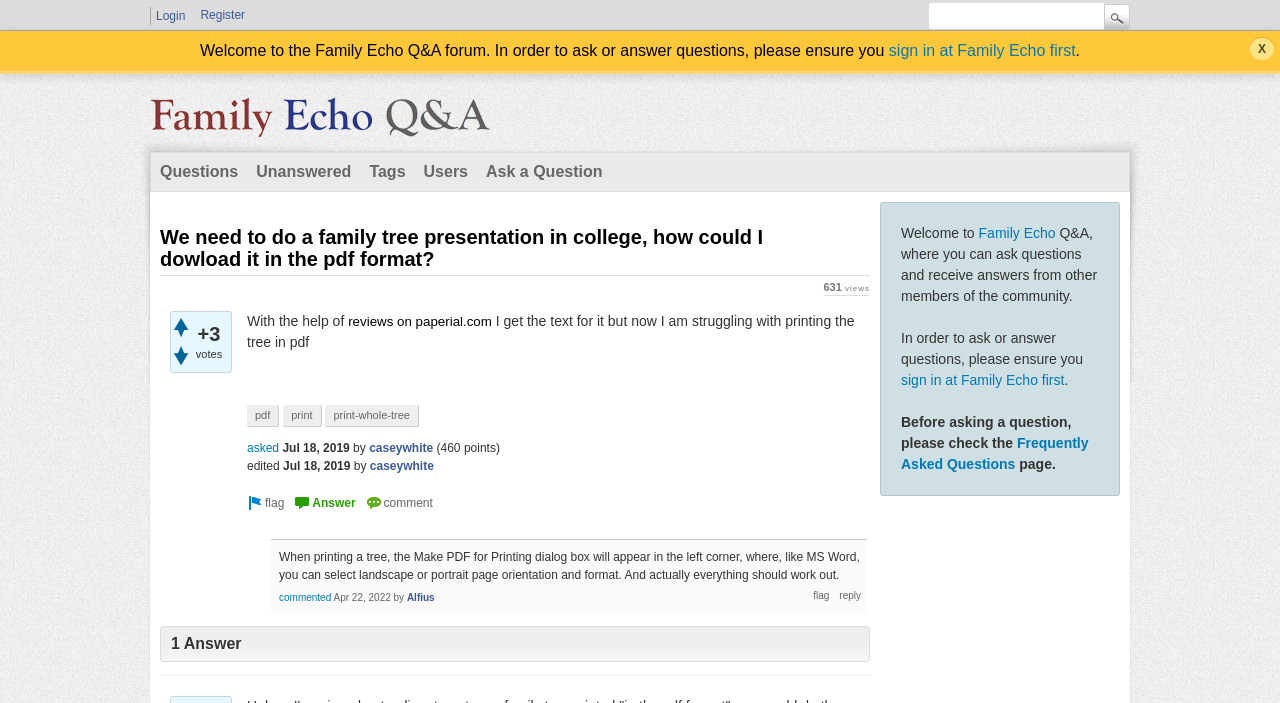For the following element description, predict the bounding box coordinates in the format (top-left x, top-left y, bottom-right x, bottom-right y). All values should be floating point numbers between 0 and 1. Description: Frequently Asked Questions

[0.704, 0.619, 0.85, 0.671]